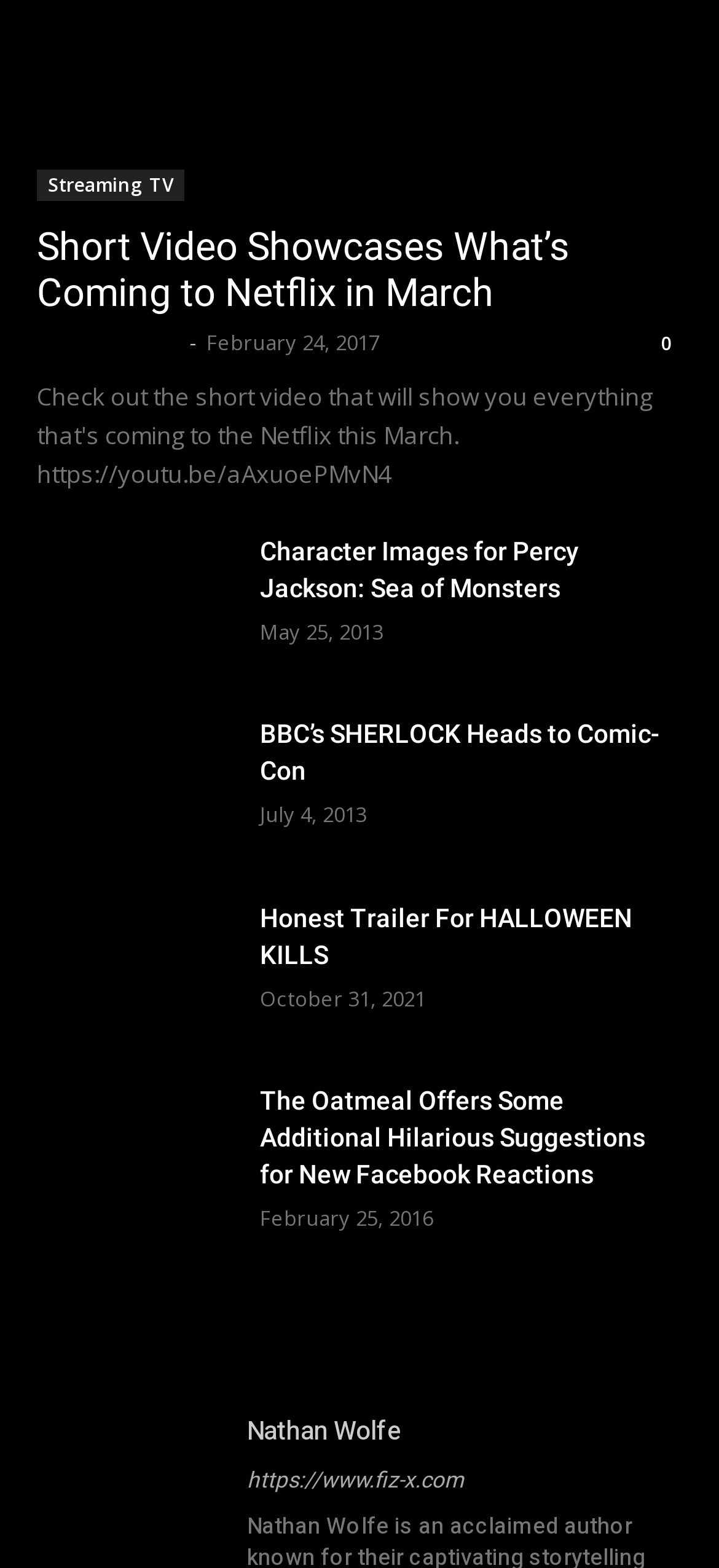Pinpoint the bounding box coordinates of the area that must be clicked to complete this instruction: "Check the post by Isabella Cruz".

[0.051, 0.209, 0.251, 0.226]